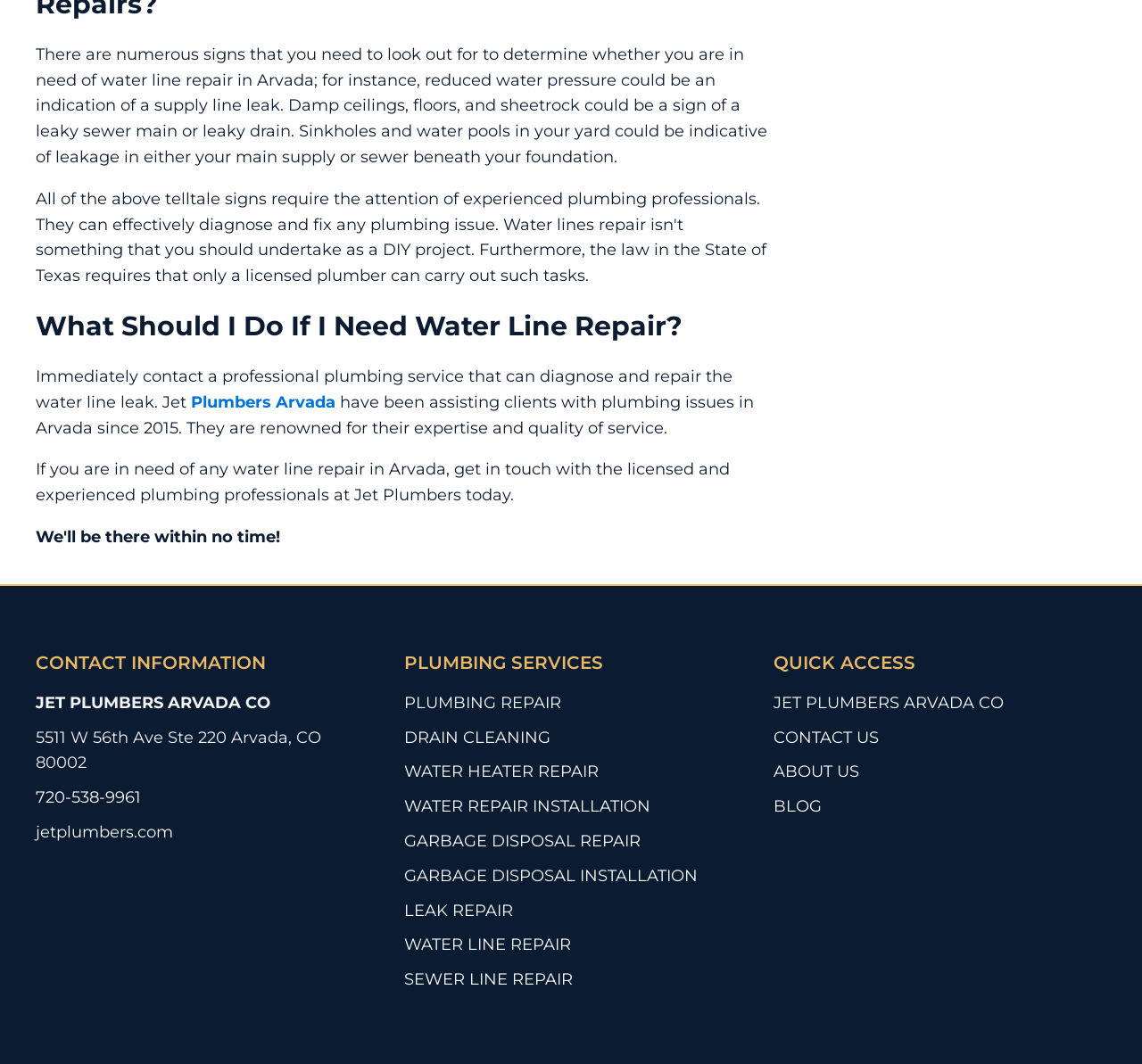Identify the bounding box coordinates of the element that should be clicked to fulfill this task: "Visit Jet Plumbers' website". The coordinates should be provided as four float numbers between 0 and 1, i.e., [left, top, right, bottom].

[0.031, 0.77, 0.152, 0.794]